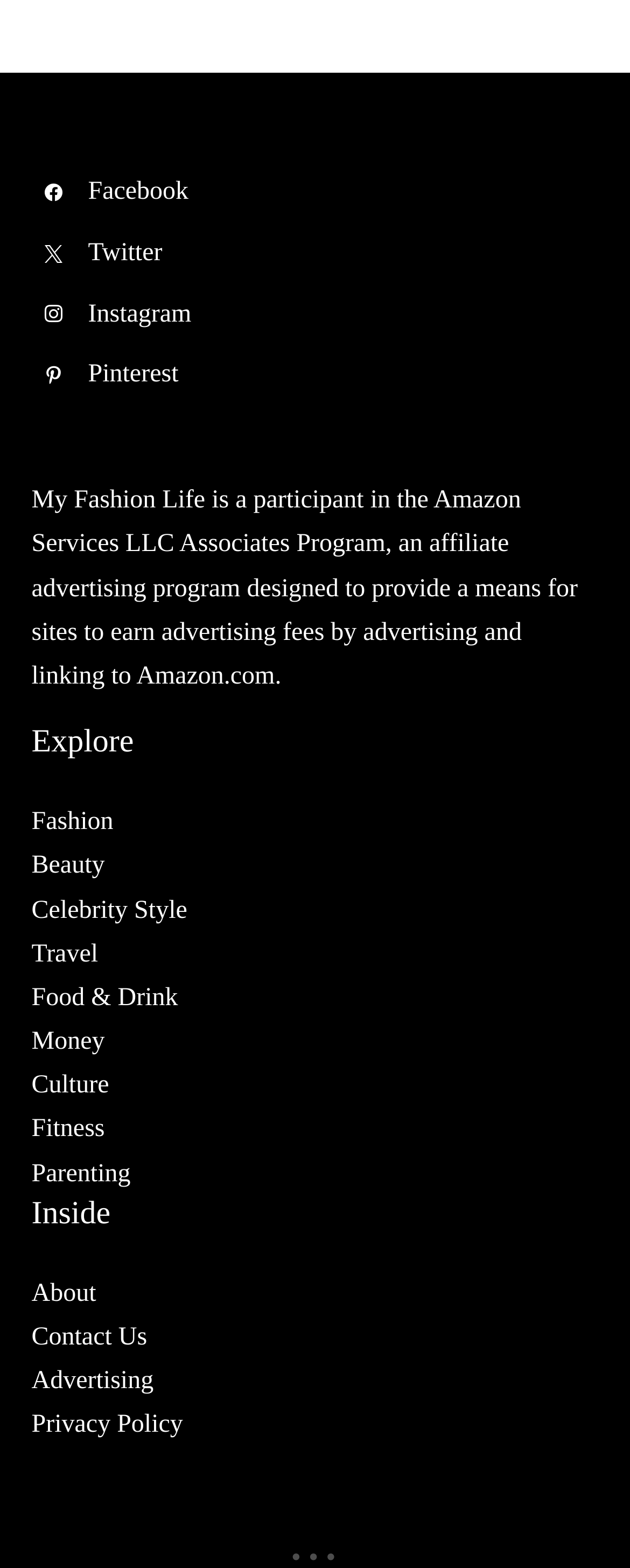What is the topic of the first link in the Explore section?
Based on the visual information, provide a detailed and comprehensive answer.

I looked at the Explore section and found that the first link is Fashion, which is listed at the top of the section.